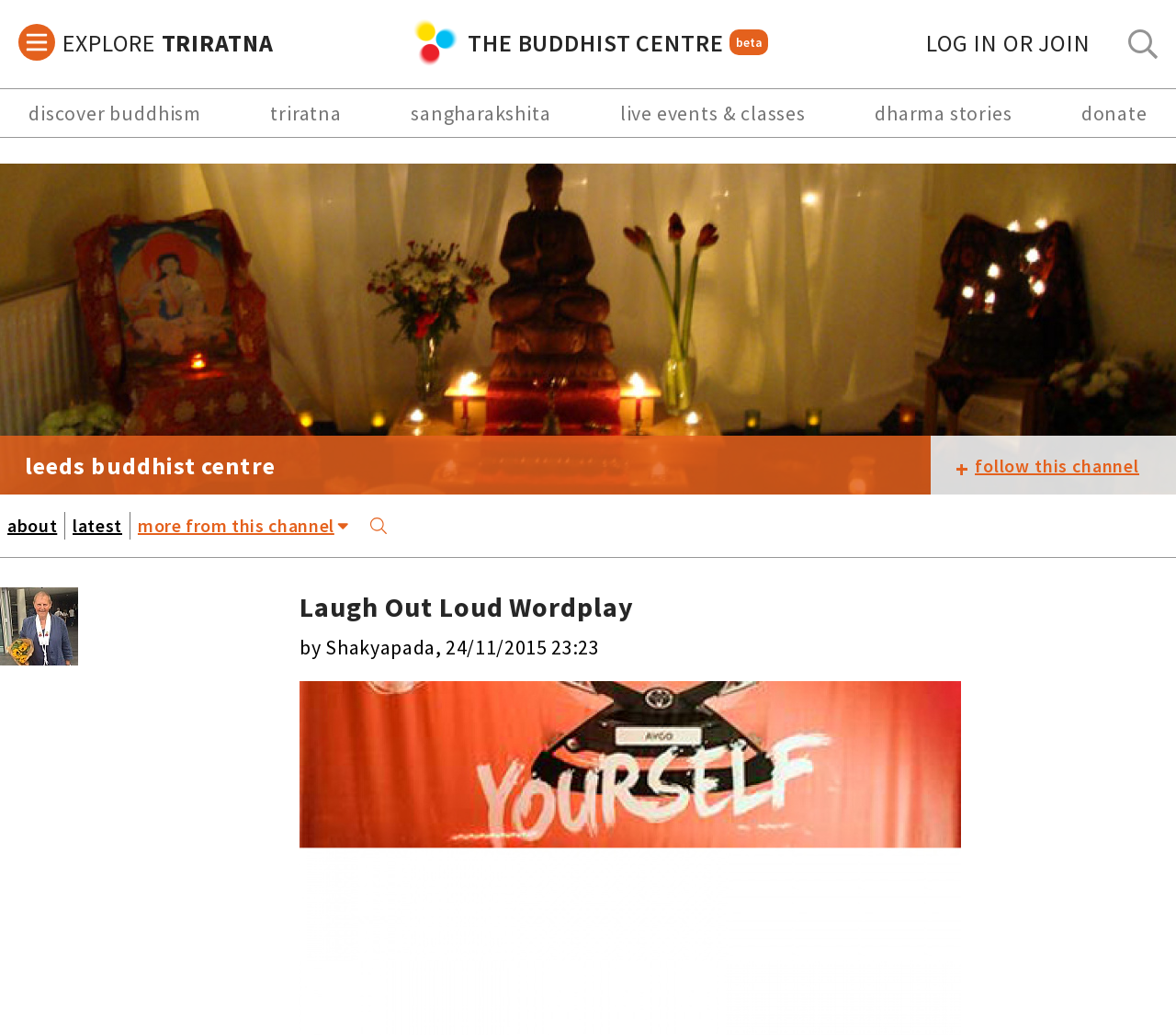Identify the coordinates of the bounding box for the element that must be clicked to accomplish the instruction: "go to home page".

None